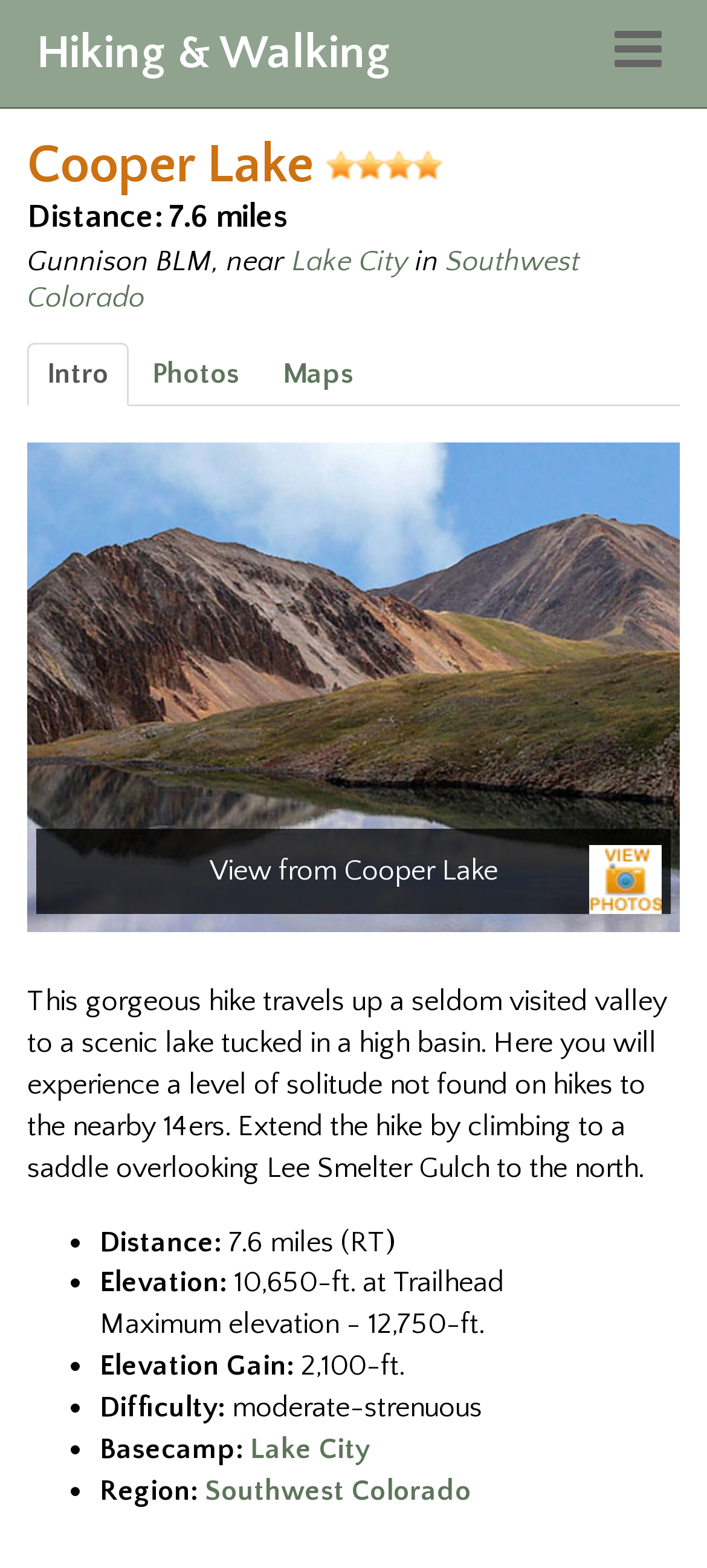What is the difficulty level of the Cooper Lake Trail?
Offer a detailed and exhaustive answer to the question.

I found the answer by looking at the text 'Difficulty: moderate-strenuous' which is located in the list of trail details.